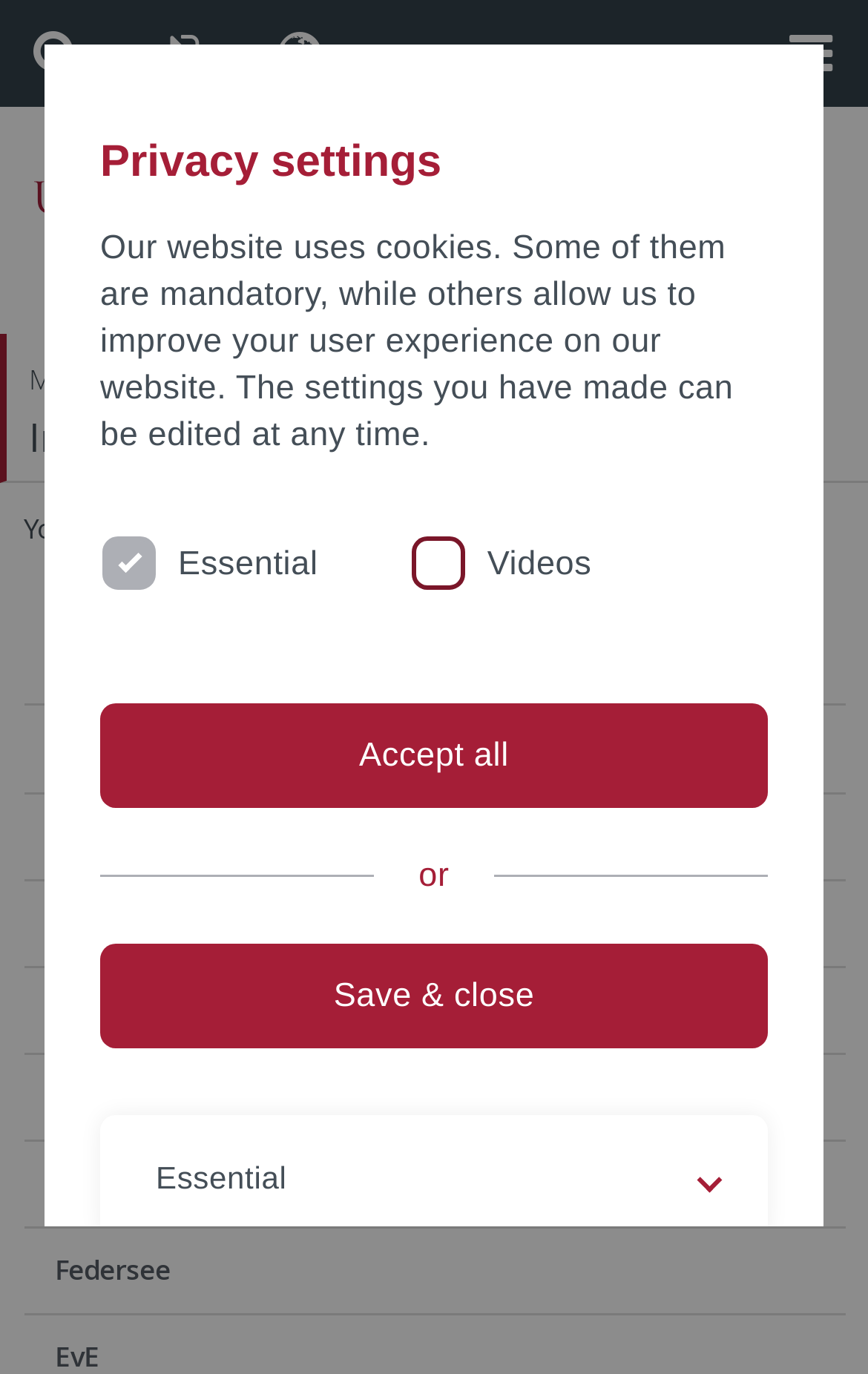Could you specify the bounding box coordinates for the clickable section to complete the following instruction: "Go to Mathematisch-Naturwissenschaftliche Fakultät"?

[0.033, 0.262, 0.685, 0.289]